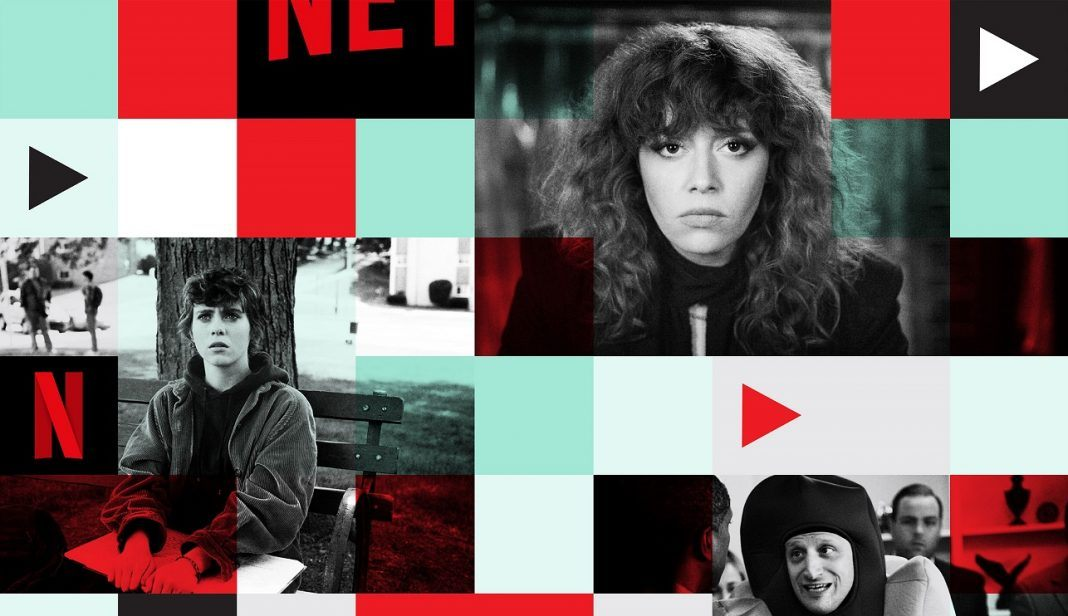Explain in detail what you see in the image.

The image features a dynamic collage showcasing various characters and scenes, predominantly in a black and white aesthetic, interspersed with vibrant red and aqua background squares. Prominently displayed are stylized elements such as play icons and the unmistakable Netflix logo, denoting the streaming service's connection to the content represented. Among the characters highlighted are a woman with distinctive curly hair and a contemplative expression, alongside a more casual-looking figure seated on a park bench, hinting at themes of introspection and connection. This visual representation suggests a fusion of storytelling and cinematic experience, reflecting the resilience of movie fans coming together, especially during challenging times, as explored in the article titled "Coronavirus can't stop movie fans from coming together."